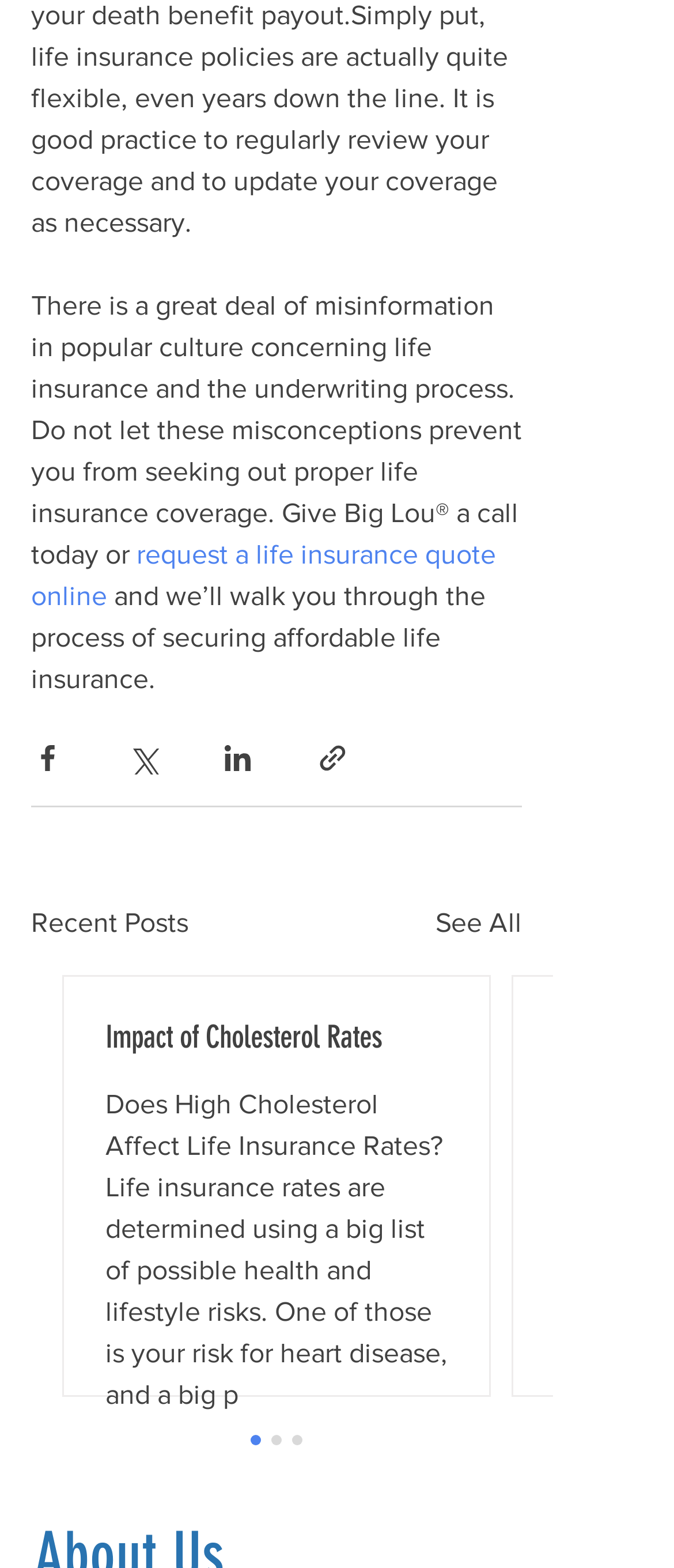Please identify the bounding box coordinates of the clickable region that I should interact with to perform the following instruction: "share via Facebook". The coordinates should be expressed as four float numbers between 0 and 1, i.e., [left, top, right, bottom].

[0.046, 0.473, 0.095, 0.494]